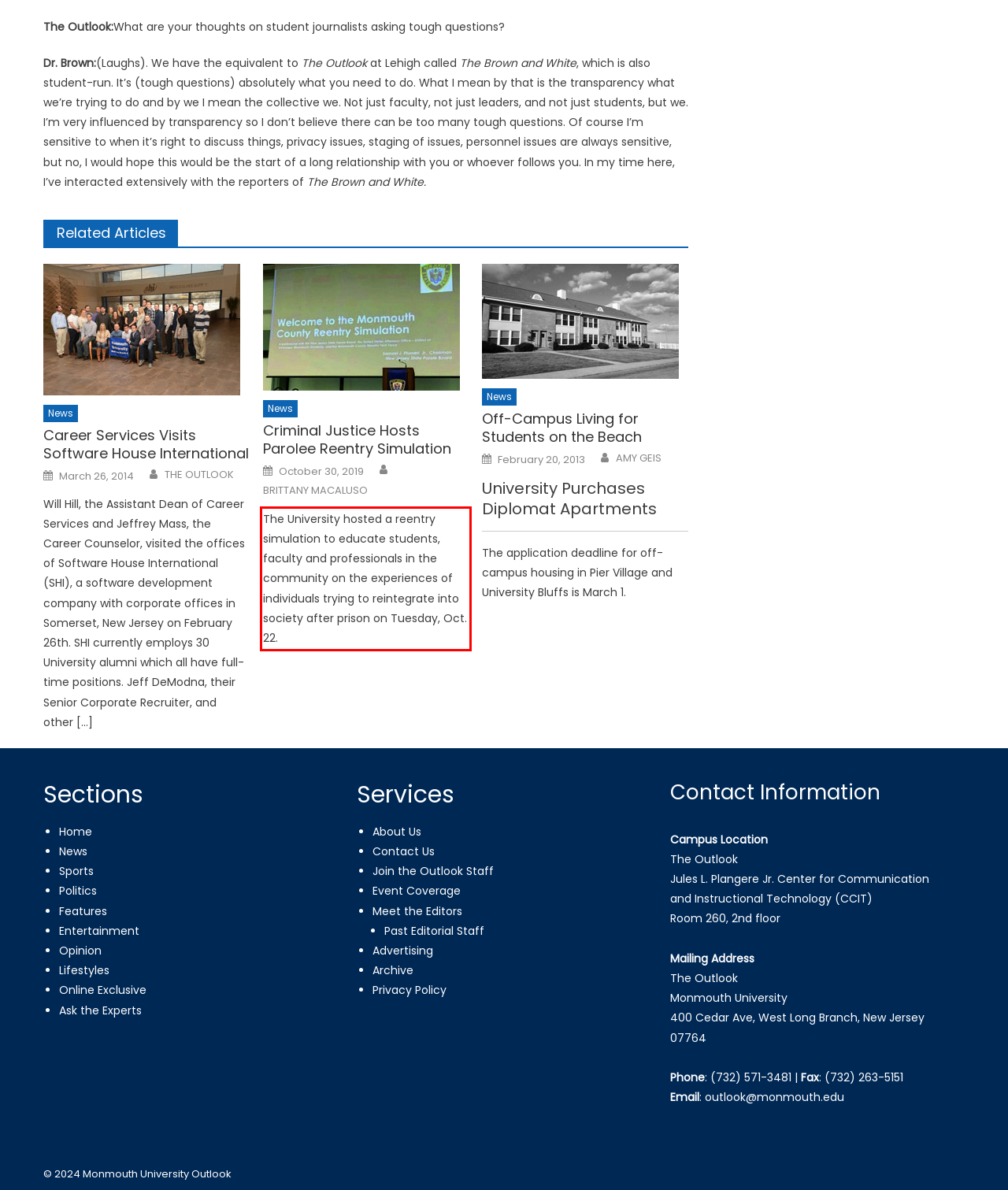Identify and transcribe the text content enclosed by the red bounding box in the given screenshot.

The University hosted a reentry simulation to educate students, faculty and professionals in the community on the experiences of individuals trying to reintegrate into society after prison on Tuesday, Oct. 22.